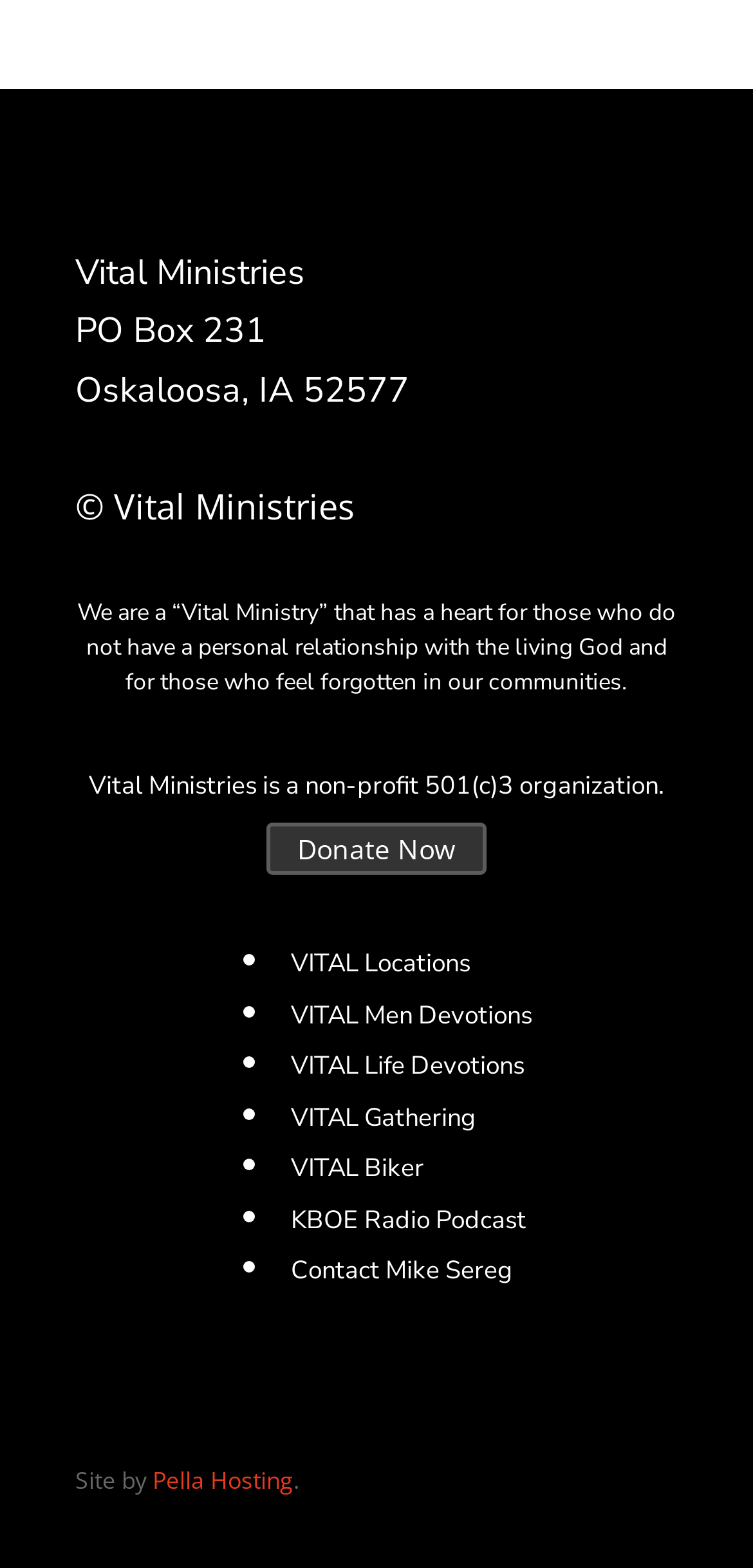Determine the bounding box coordinates for the clickable element required to fulfill the instruction: "Contact Mike Sereg". Provide the coordinates as four float numbers between 0 and 1, i.e., [left, top, right, bottom].

[0.386, 0.8, 0.681, 0.822]